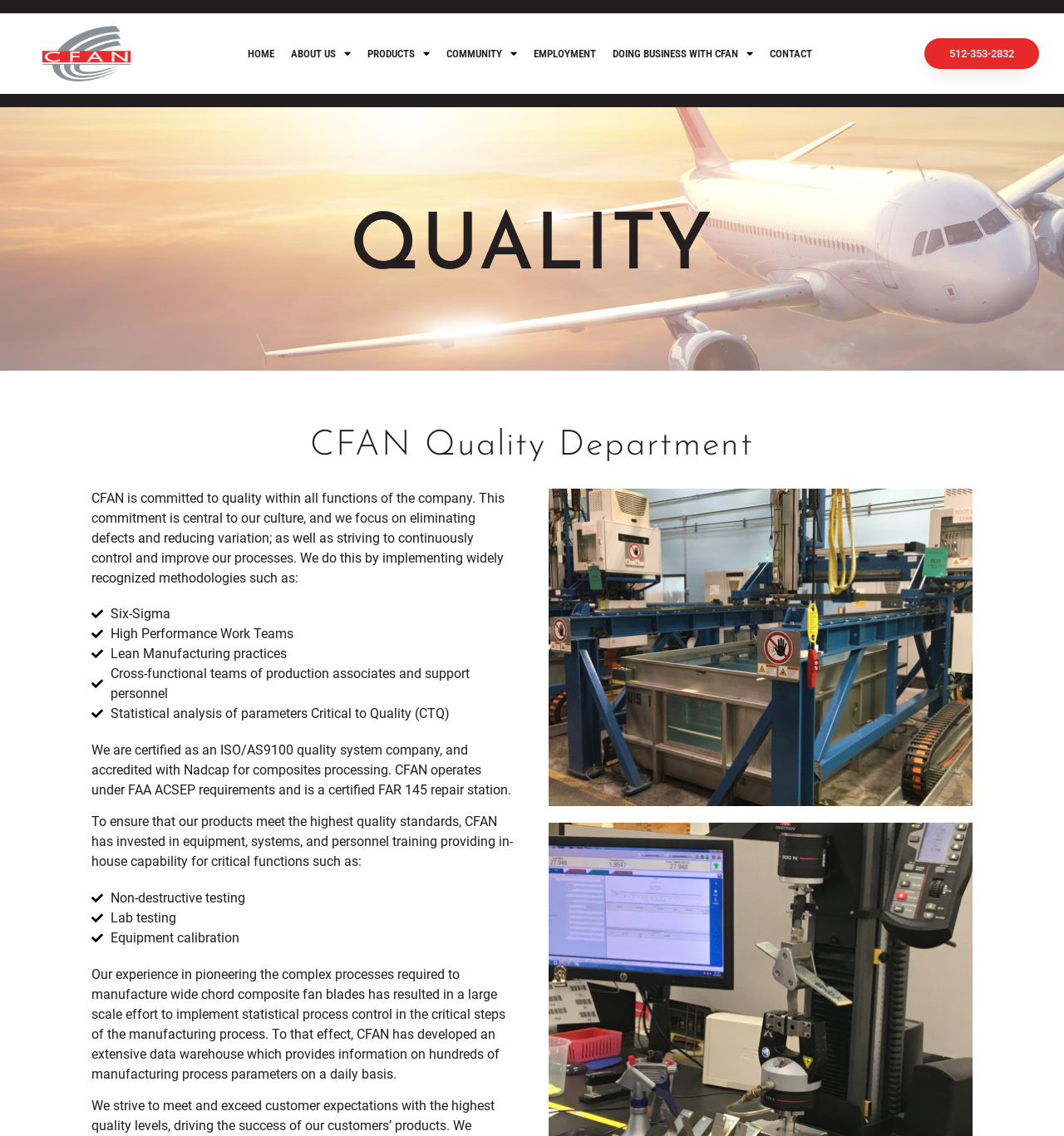Give a one-word or short-phrase answer to the following question: 
What is one of the critical functions that CFAN has invested in for quality control?

Non-destructive testing